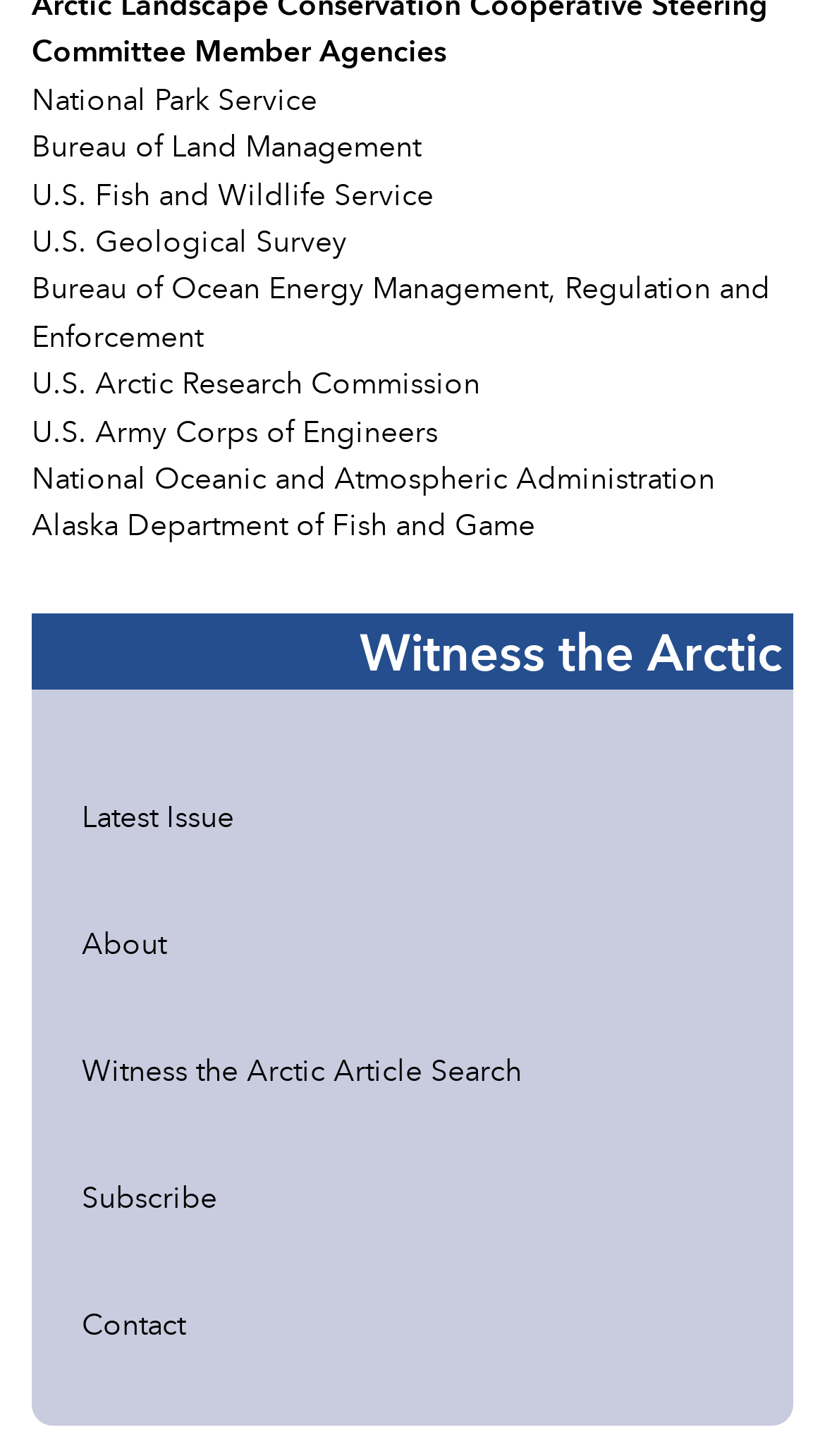Given the element description Contact, predict the bounding box coordinates for the UI element in the webpage screenshot. The format should be (top-left x, top-left y, bottom-right x, bottom-right y), and the values should be between 0 and 1.

[0.06, 0.881, 0.94, 0.939]